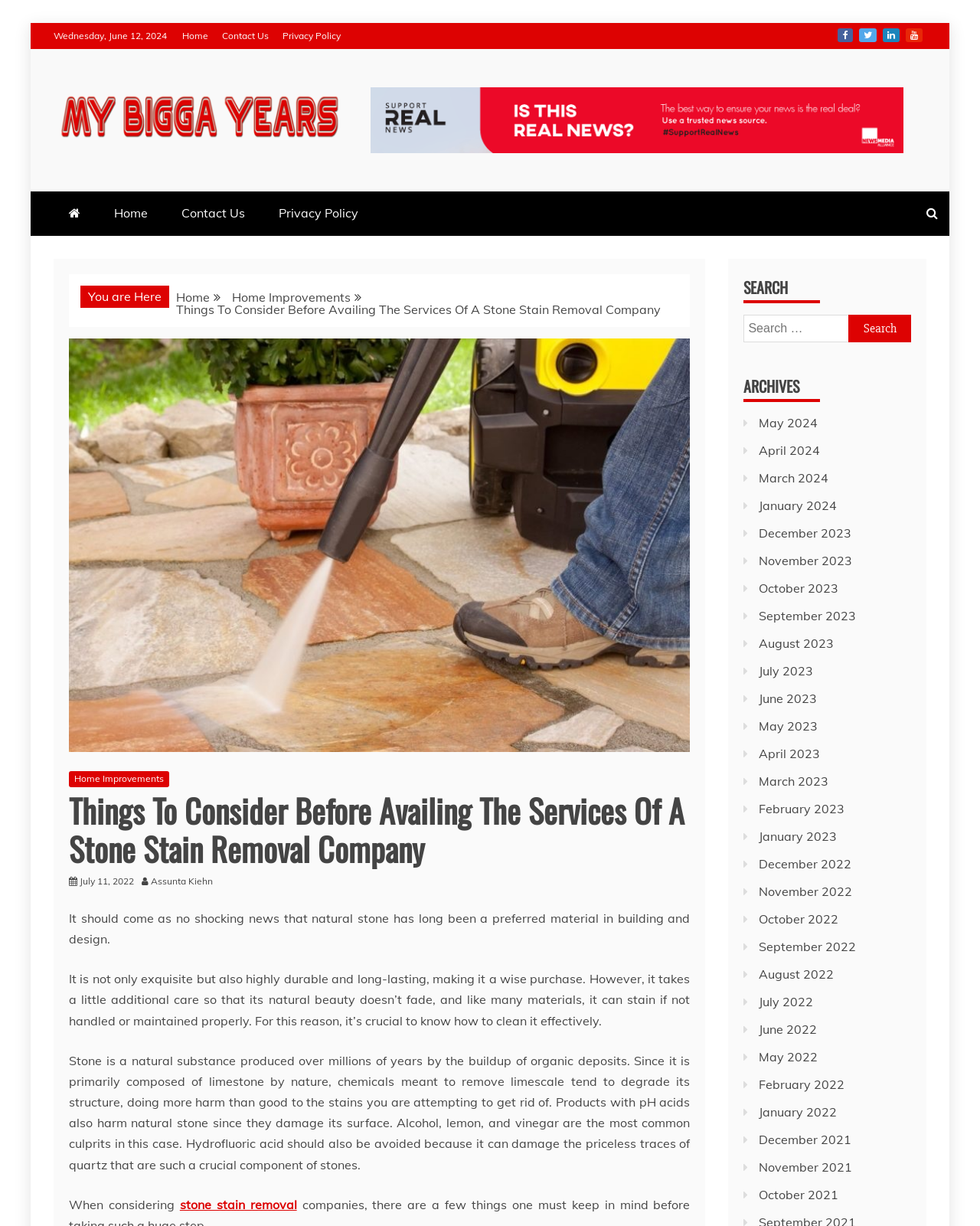Please identify the bounding box coordinates of the element that needs to be clicked to perform the following instruction: "Search for something".

[0.759, 0.256, 0.93, 0.279]